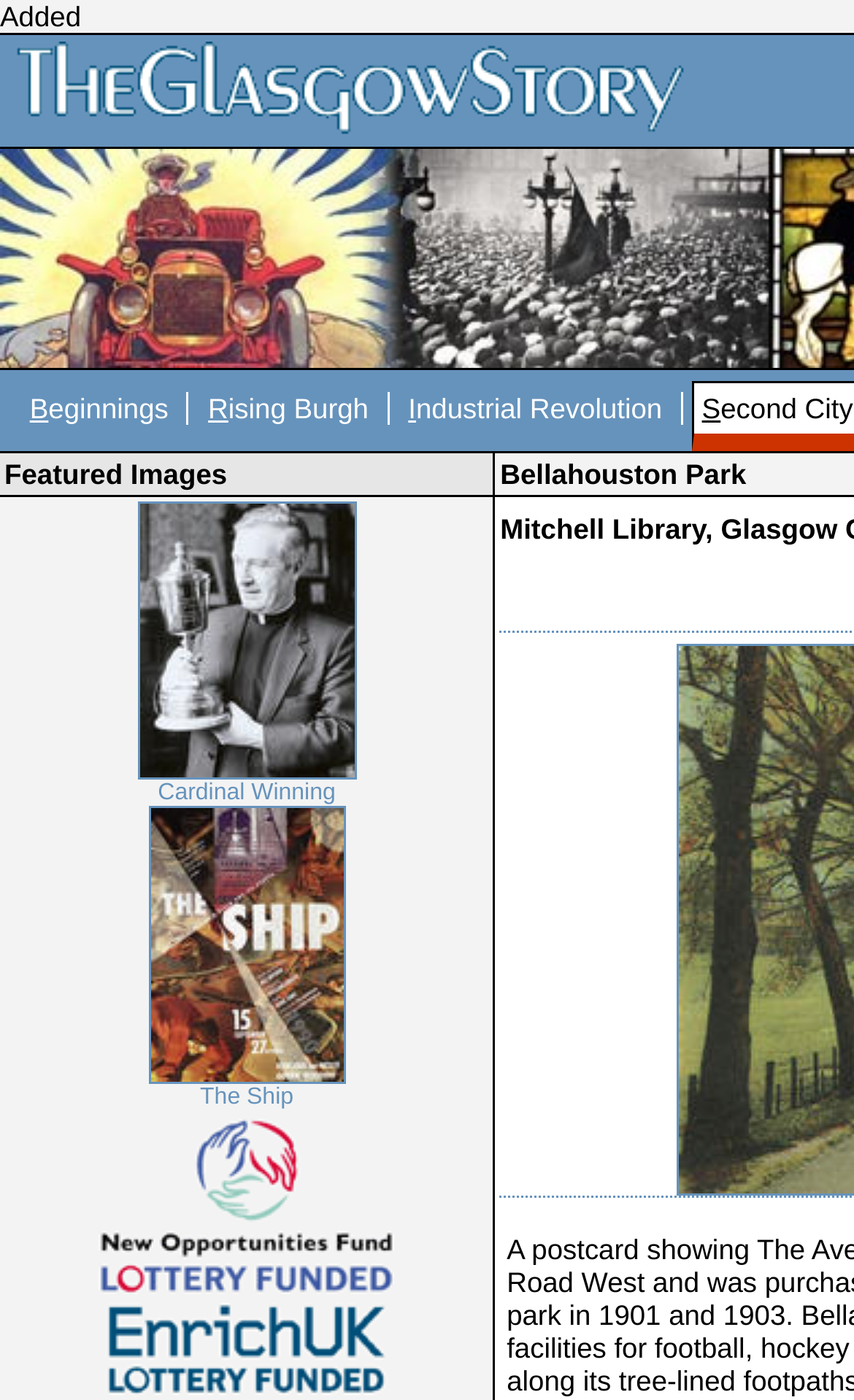Elaborate on the webpage's design and content in a detailed caption.

The webpage is about TheGlasgowStory, which tells the story of Glasgow in words and pictures. At the top, there is a static text "Added" on the left side. Below it, there are four links: "Beginnings", "Rising Burgh", "Industrial Revolution", and an empty link. Each of these links has an access key associated with it, indicated by a generic element next to the link. These links are positioned horizontally, with "Beginnings" on the left and the empty link on the right.

Below these links, there is a heading "Featured Images" on the top left. Under this heading, there are two images with links: "Cardinal Winning" and "The Ship". The images are positioned horizontally, with "Cardinal Winning" on the left and "The Ship" on the right. The images are larger than the links above, taking up more vertical space.

At the bottom of the page, there is another link with no text, which spans about half of the page width.